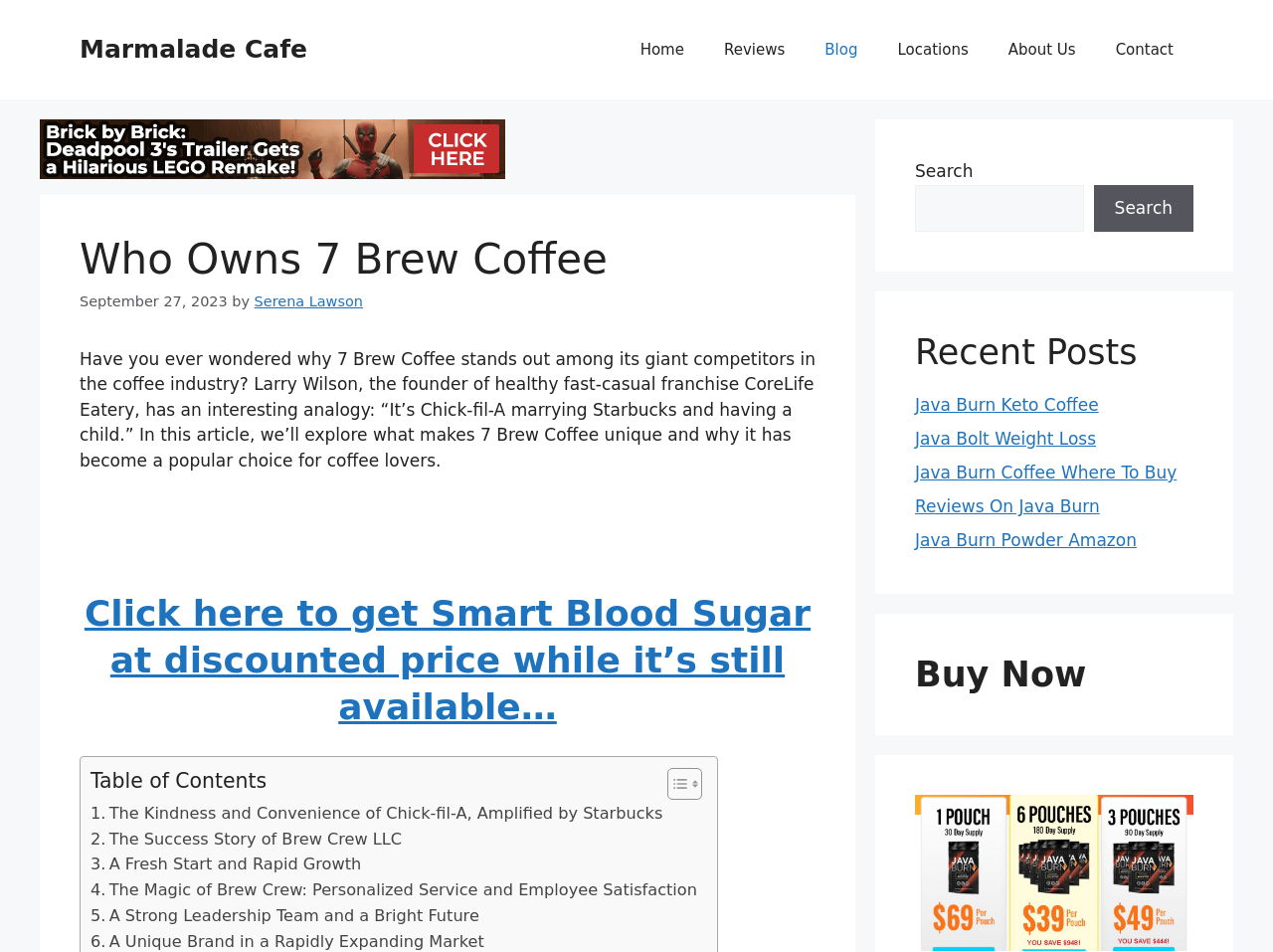What is the function of the button next to the search box?
Please provide a full and detailed response to the question.

The button next to the search box is labeled 'Search', and its function is to submit the search query entered by the user in the search box.